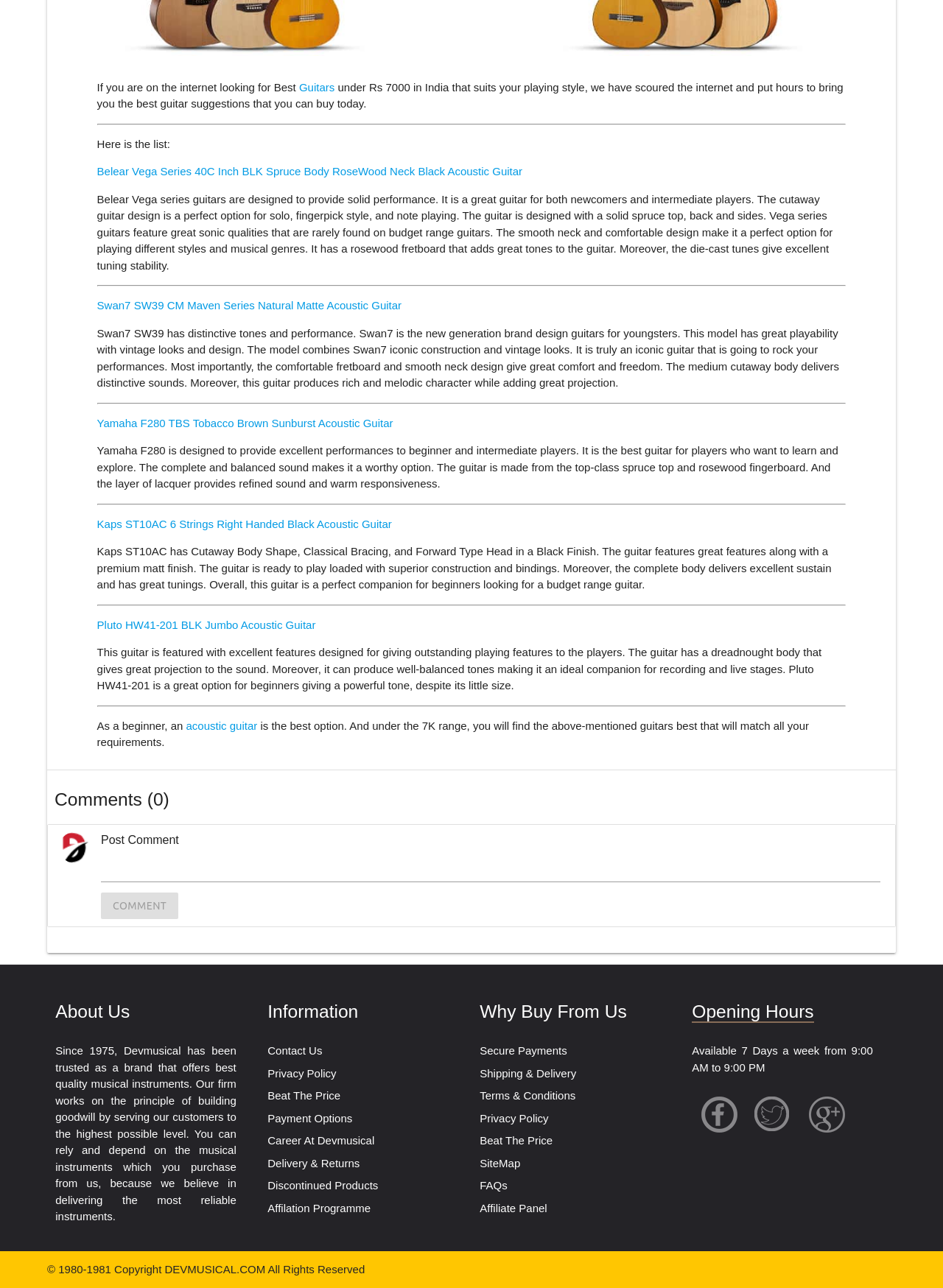Provide the bounding box coordinates for the UI element that is described as: "Discontinued Products".

[0.284, 0.916, 0.401, 0.925]